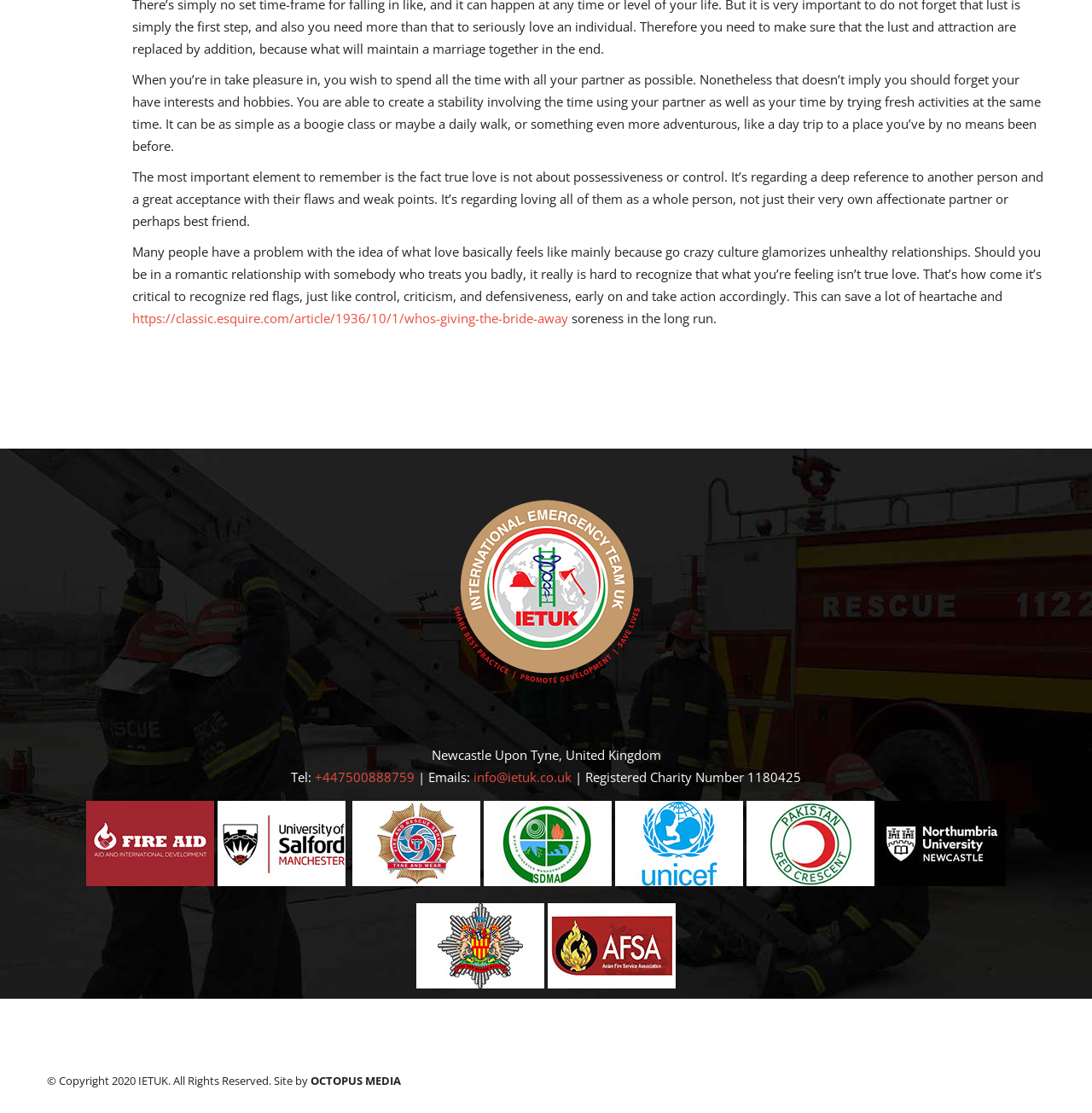Predict the bounding box coordinates for the UI element described as: "OCTOPUS MEDIA". The coordinates should be four float numbers between 0 and 1, presented as [left, top, right, bottom].

[0.284, 0.964, 0.367, 0.978]